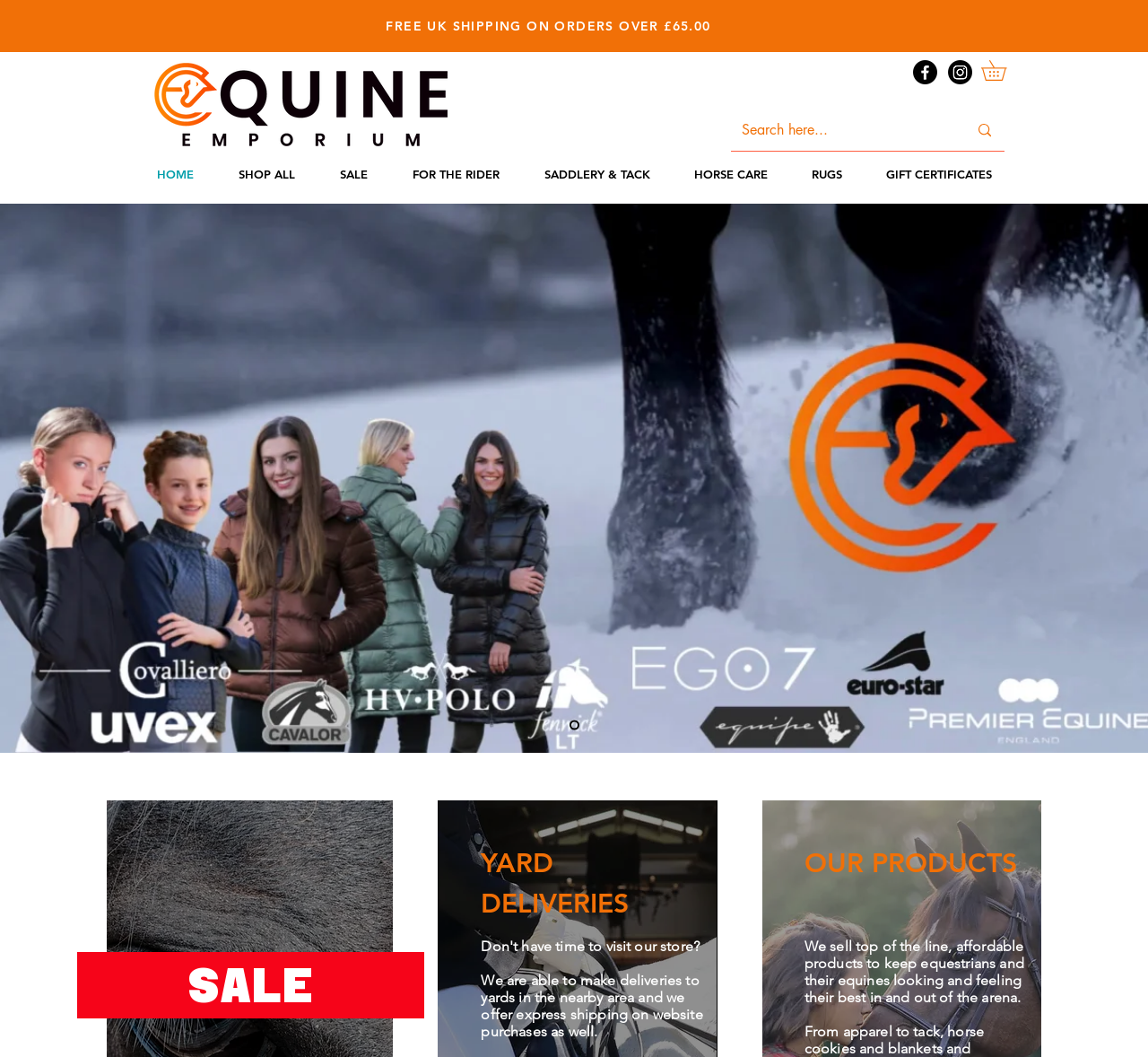Find and indicate the bounding box coordinates of the region you should select to follow the given instruction: "View Facebook page".

[0.795, 0.057, 0.816, 0.08]